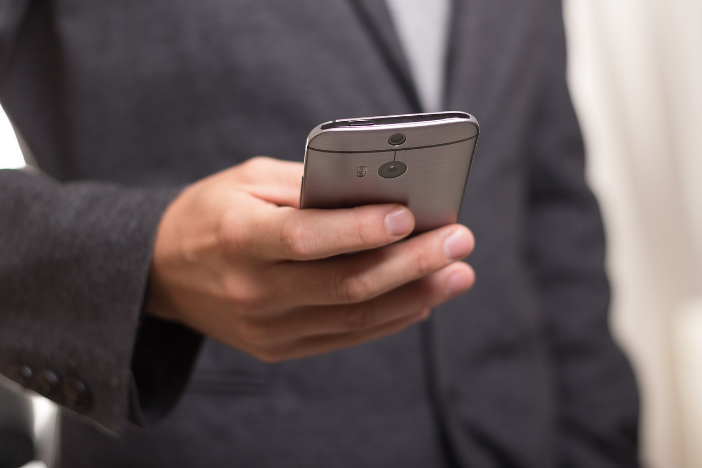Please give a succinct answer using a single word or phrase:
What is the broader discussion related to the image?

Smart appliances and tech-driven solutions